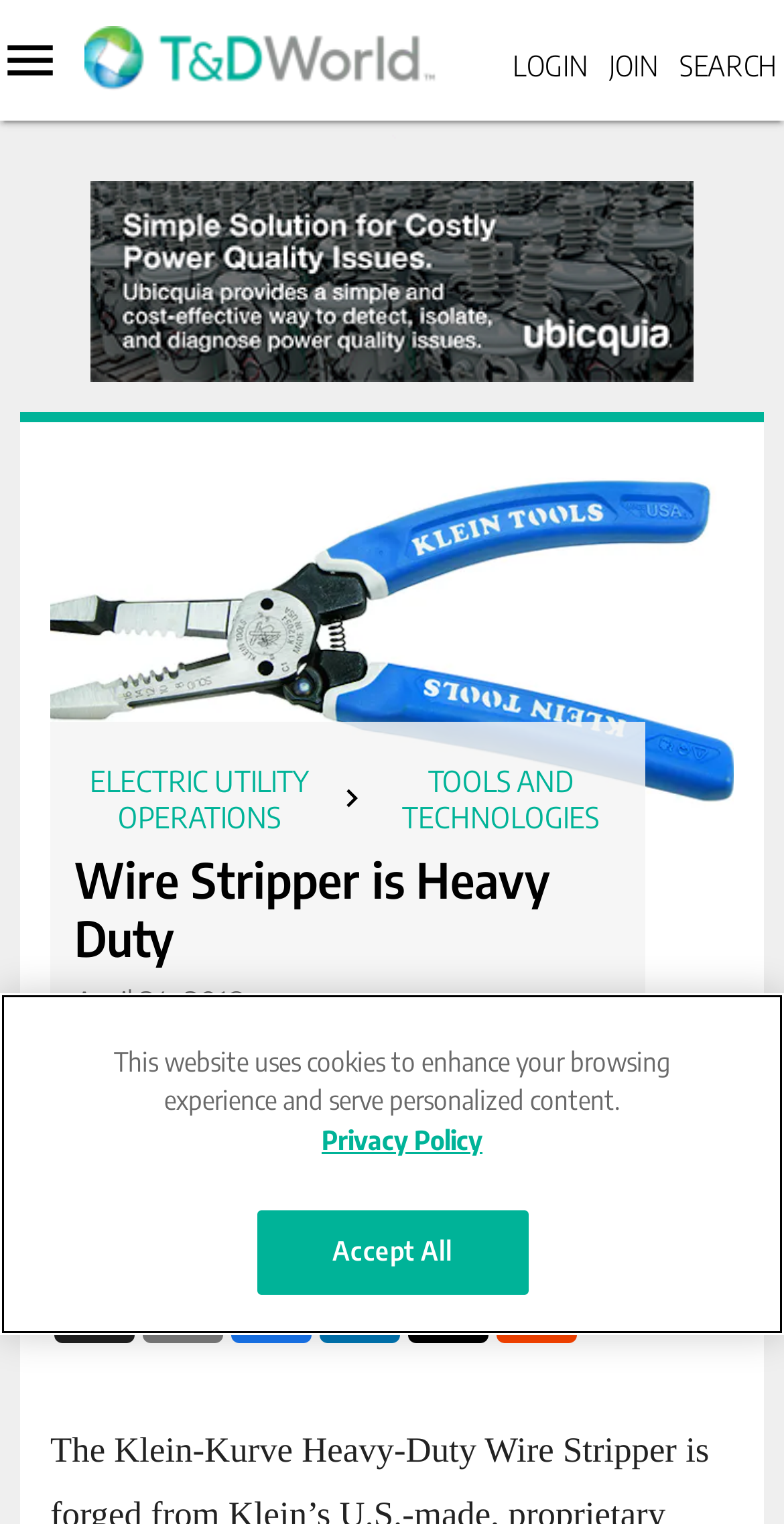Elaborate on the different components and information displayed on the webpage.

The webpage is about a heavy-duty wire stripper product from Klein Tools. At the top left, there is a logo of T&D World, which is a link to the website's homepage. Next to the logo, there are links to "LOGIN" and "JOIN" on the top right. A search bar is located at the top right corner.

On the left side, there is a menu with various topics, including "T&D World Insider", "Buyer's Guide", "Apps and Calculators", and more. These topics are listed vertically, taking up most of the left side of the page.

In the main content area, there is a large image of the Klein-Kurve Heavy-Duty Wire Stripper product, which takes up most of the width of the page. Below the image, there are two links: "ELECTRIC UTILITY OPERATIONS" and "TOOLS AND TECHNOLOGIES".

The title of the page, "Wire Stripper is Heavy Duty", is displayed prominently in a heading. Below the title, there is a date "April 24, 2018", and a brief description of the product: "Klein-Kurve Heavy-Duty Wire Stripper providing four times strength of traditional Klein wire strippers".

At the bottom of the page, there are several links to related articles or topics, arranged horizontally. There is also a privacy policy alert dialog that appears at the bottom of the page, which informs users about the website's use of cookies and provides a link to more information about privacy.

There are three advertisements on the page, two of which are located at the top and bottom of the page, and one is placed in the middle of the content area.